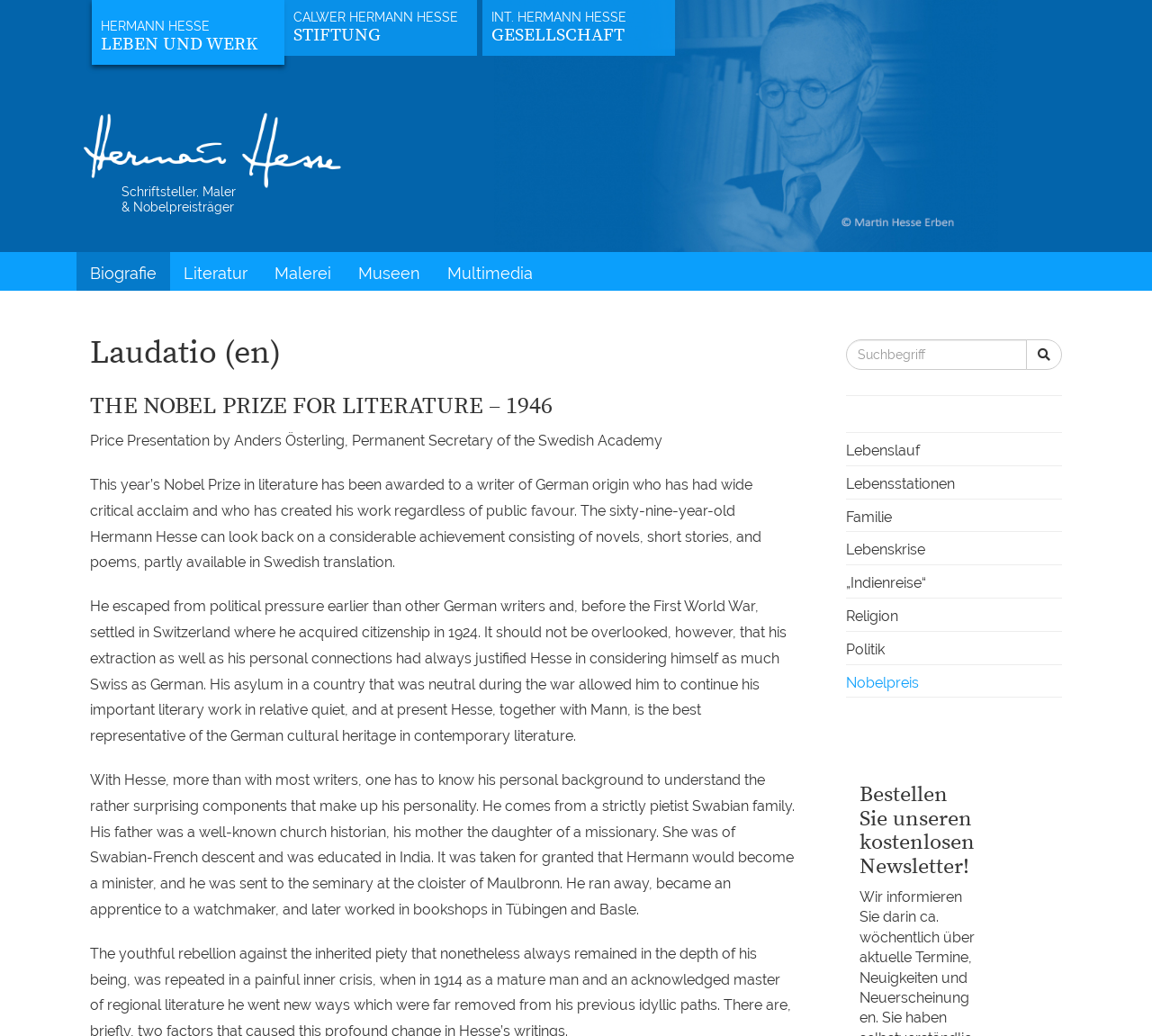Locate the bounding box of the UI element with the following description: "0".

None